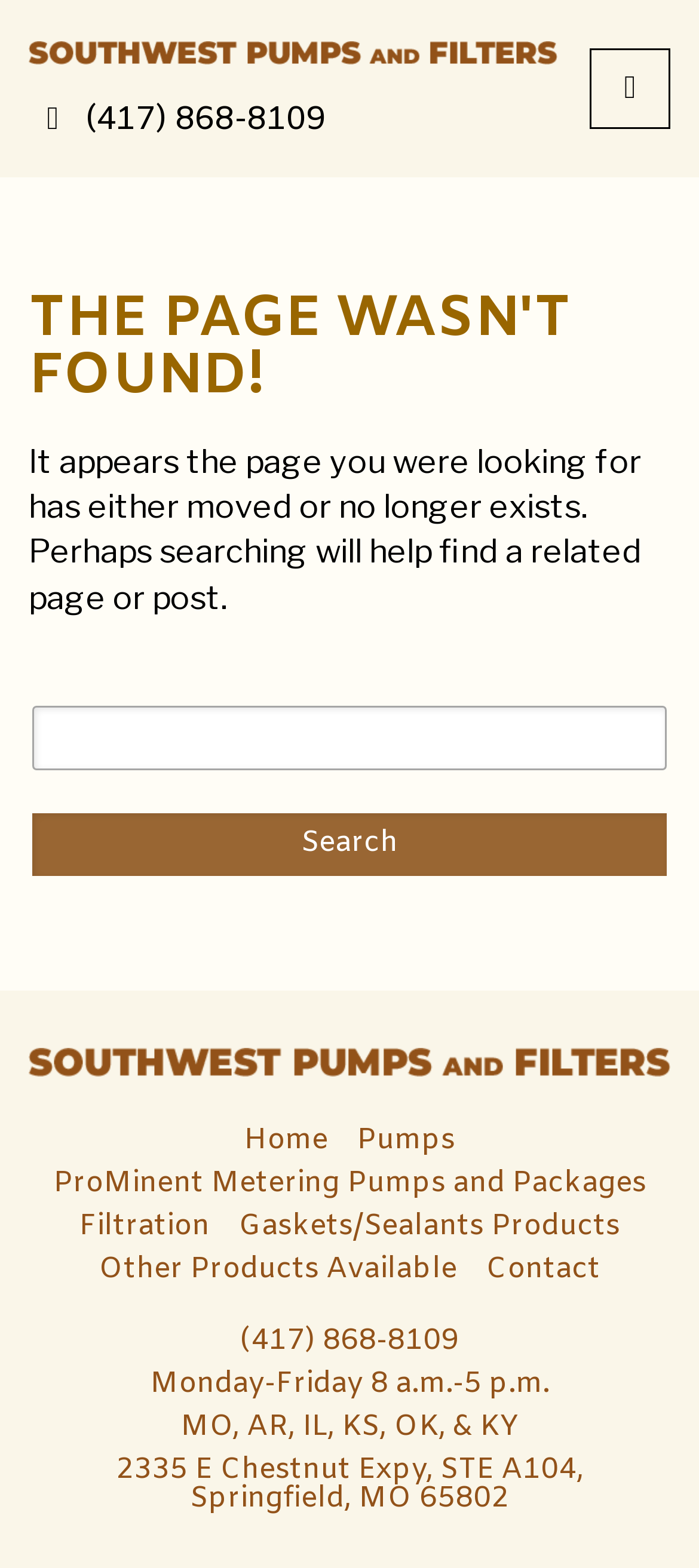Based on the description "Other Products Available", find the bounding box of the specified UI element.

[0.141, 0.796, 0.654, 0.823]